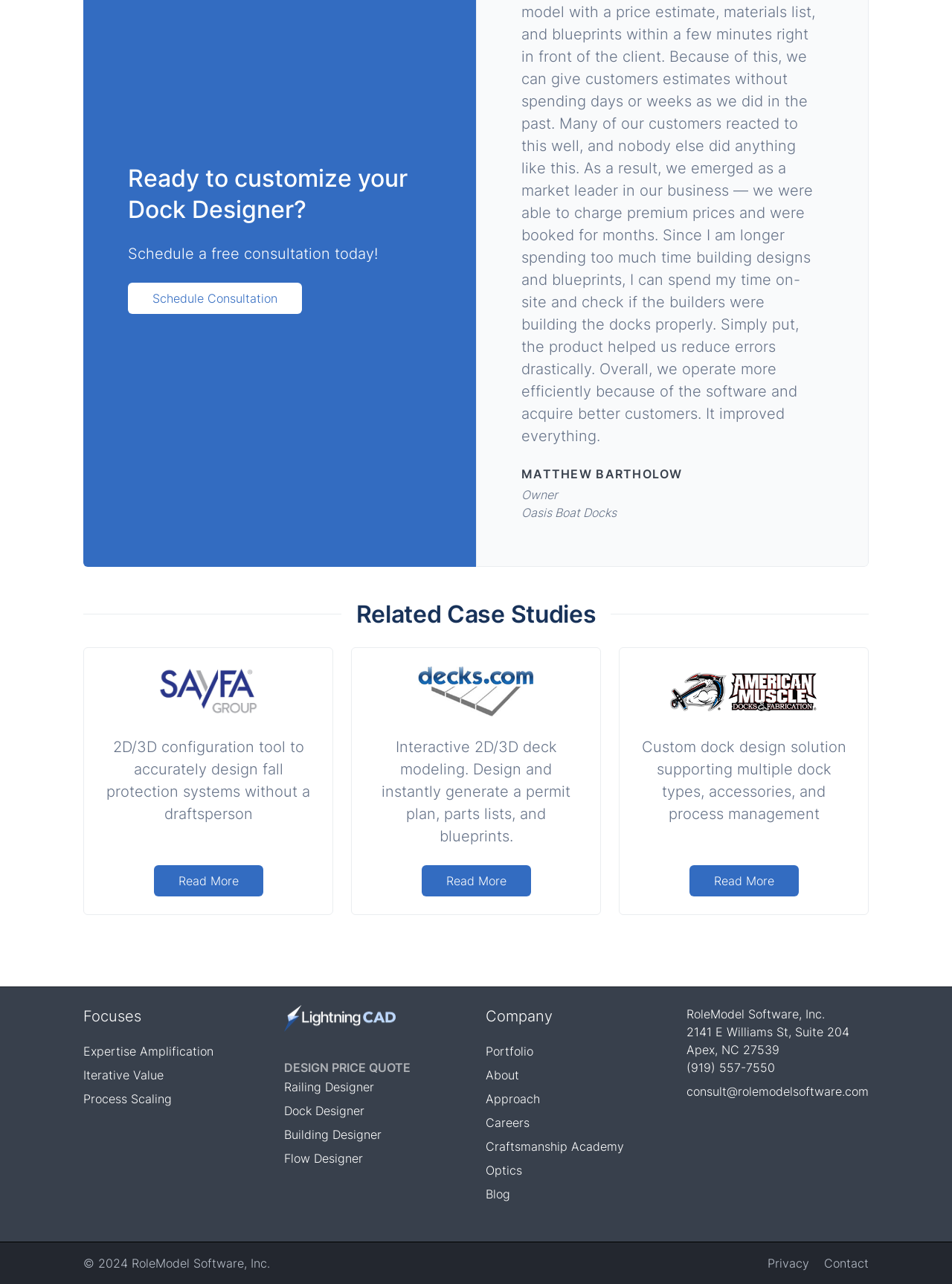What is the phone number mentioned on the webpage?
Using the visual information, answer the question in a single word or phrase.

(919) 557-7550